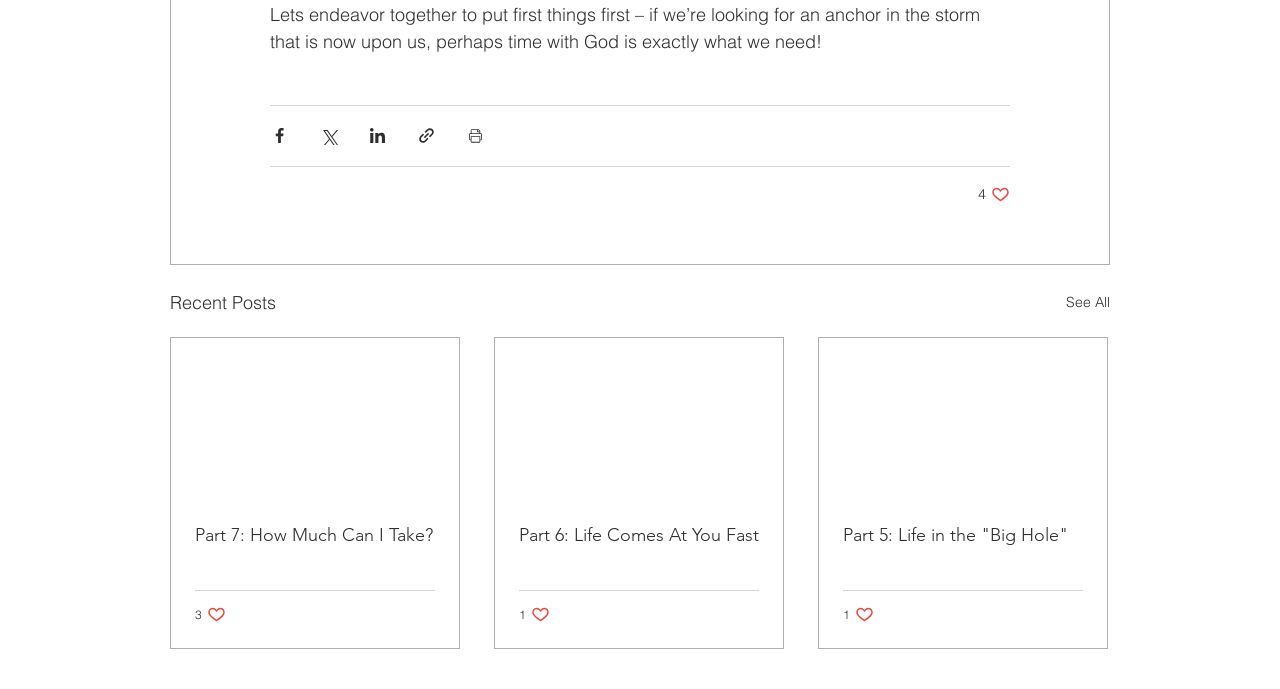Please determine the bounding box coordinates of the element to click on in order to accomplish the following task: "View recent posts". Ensure the coordinates are four float numbers ranging from 0 to 1, i.e., [left, top, right, bottom].

[0.133, 0.418, 0.216, 0.46]